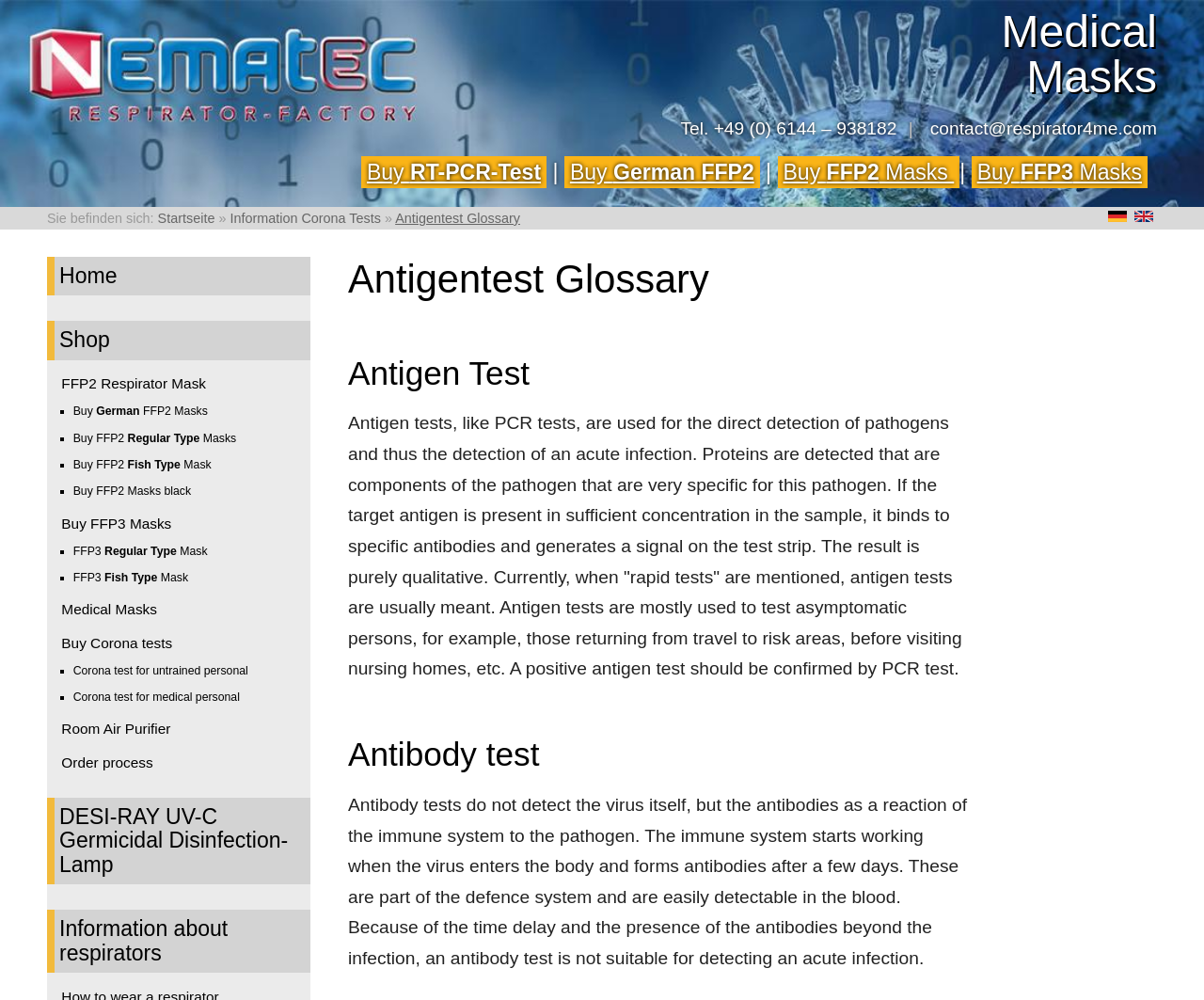Find and indicate the bounding box coordinates of the region you should select to follow the given instruction: "Switch to the English version of the website".

[0.942, 0.213, 0.961, 0.228]